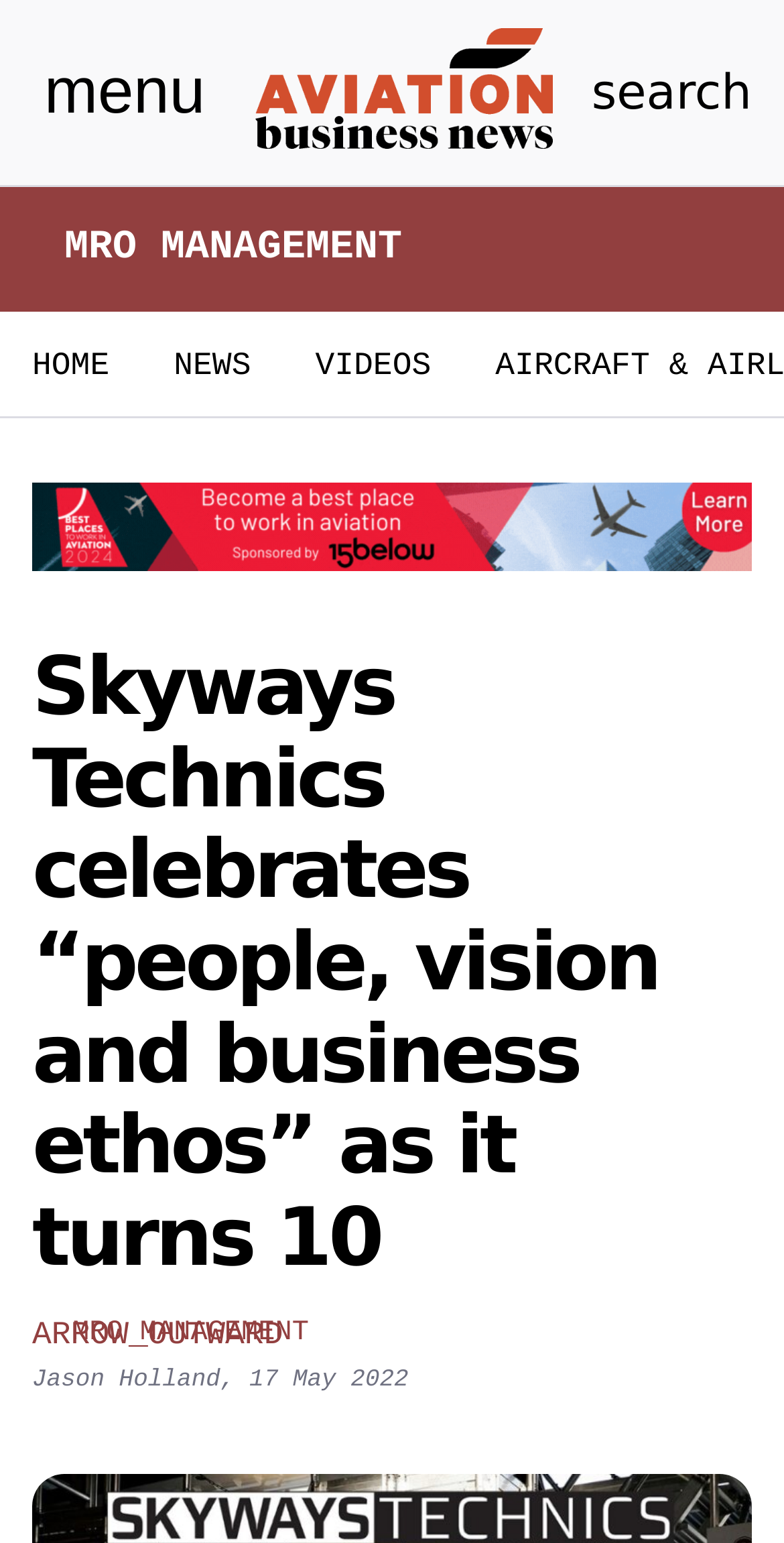Could you highlight the region that needs to be clicked to execute the instruction: "Toggle navigation menu"?

[0.041, 0.035, 0.277, 0.085]